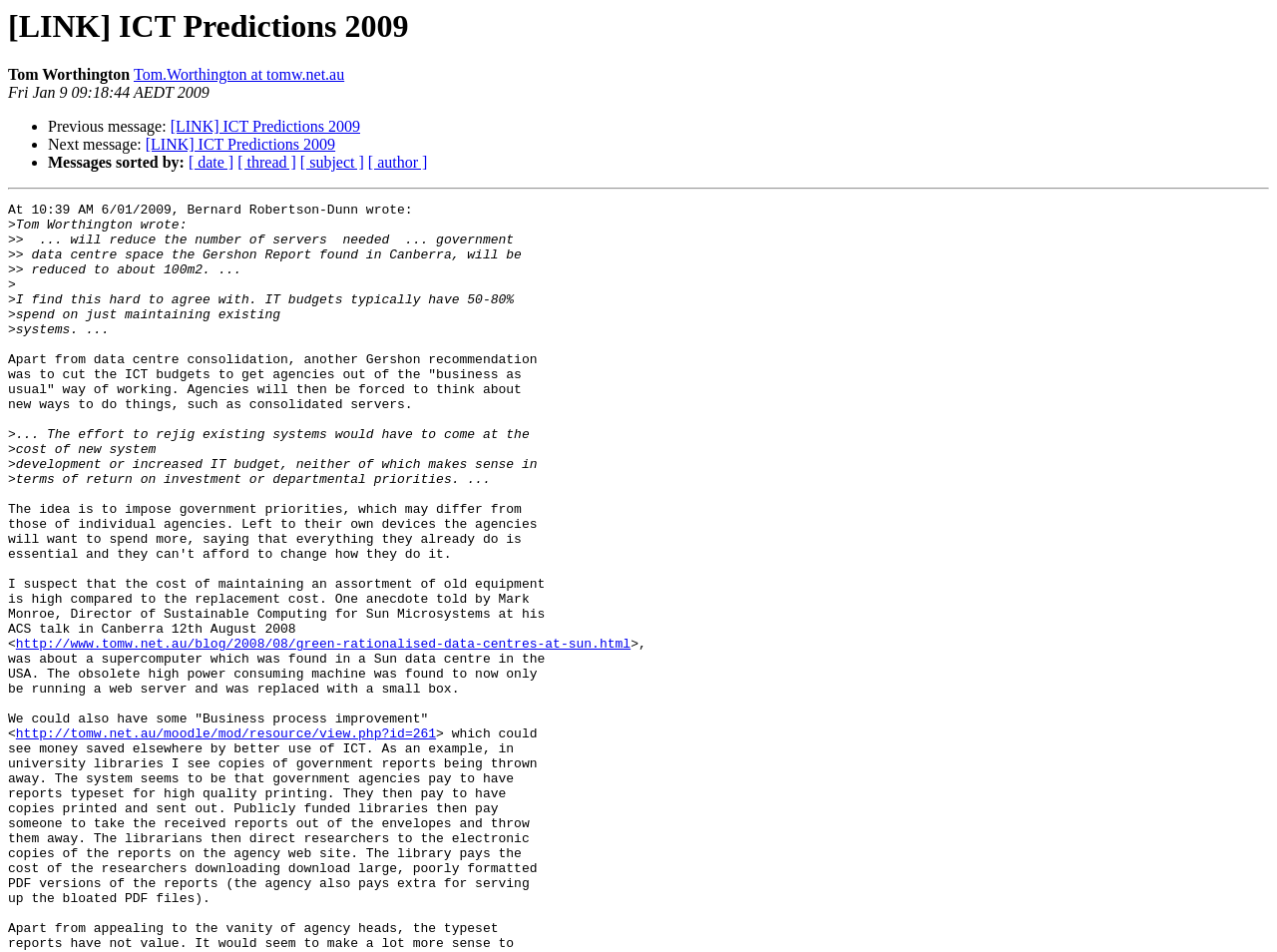Identify the title of the webpage and provide its text content.

[LINK] ICT Predictions 2009